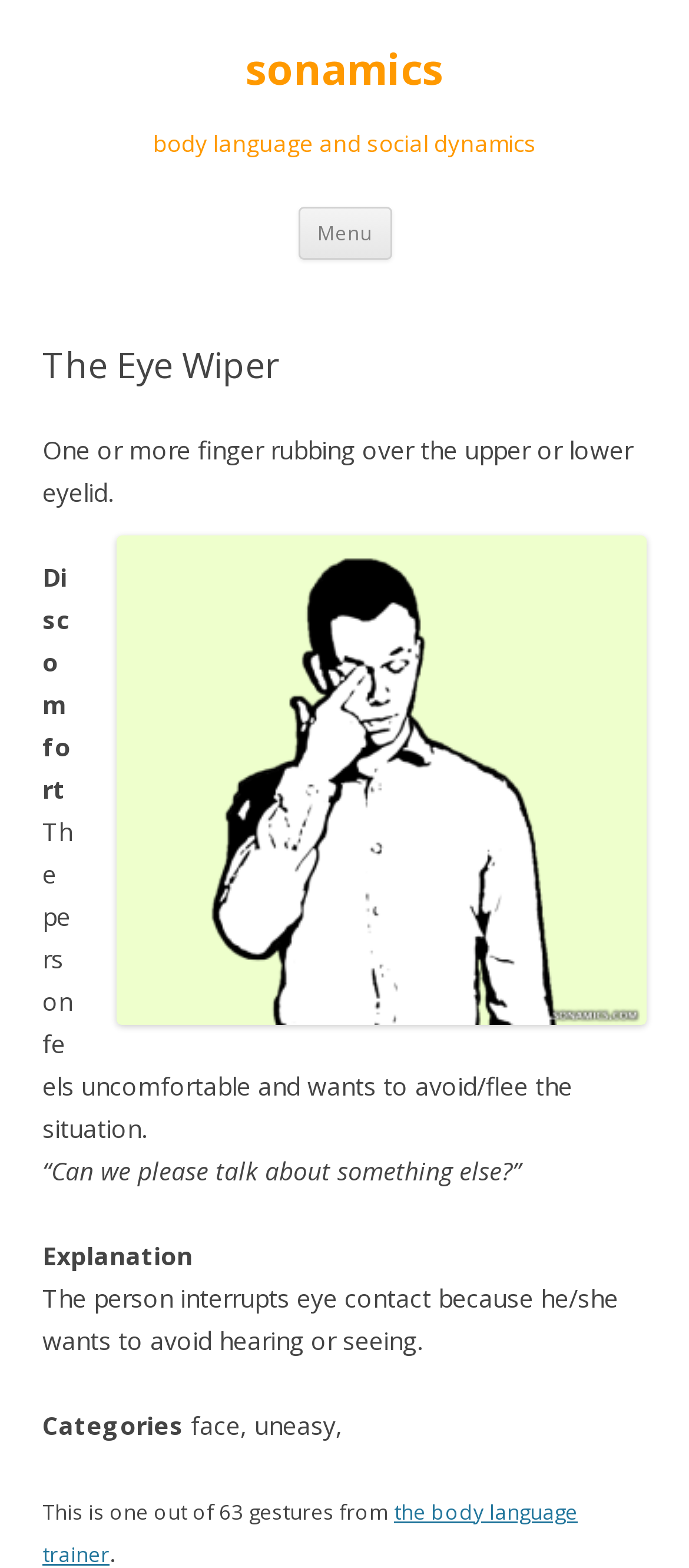Please examine the image and answer the question with a detailed explanation:
What is the person doing in the image?

Based on the image description 'body language The Eye Wiper', it appears that the person in the image is rubbing their eyelid with one or more fingers, which is a nonverbal cue indicating discomfort or unease.